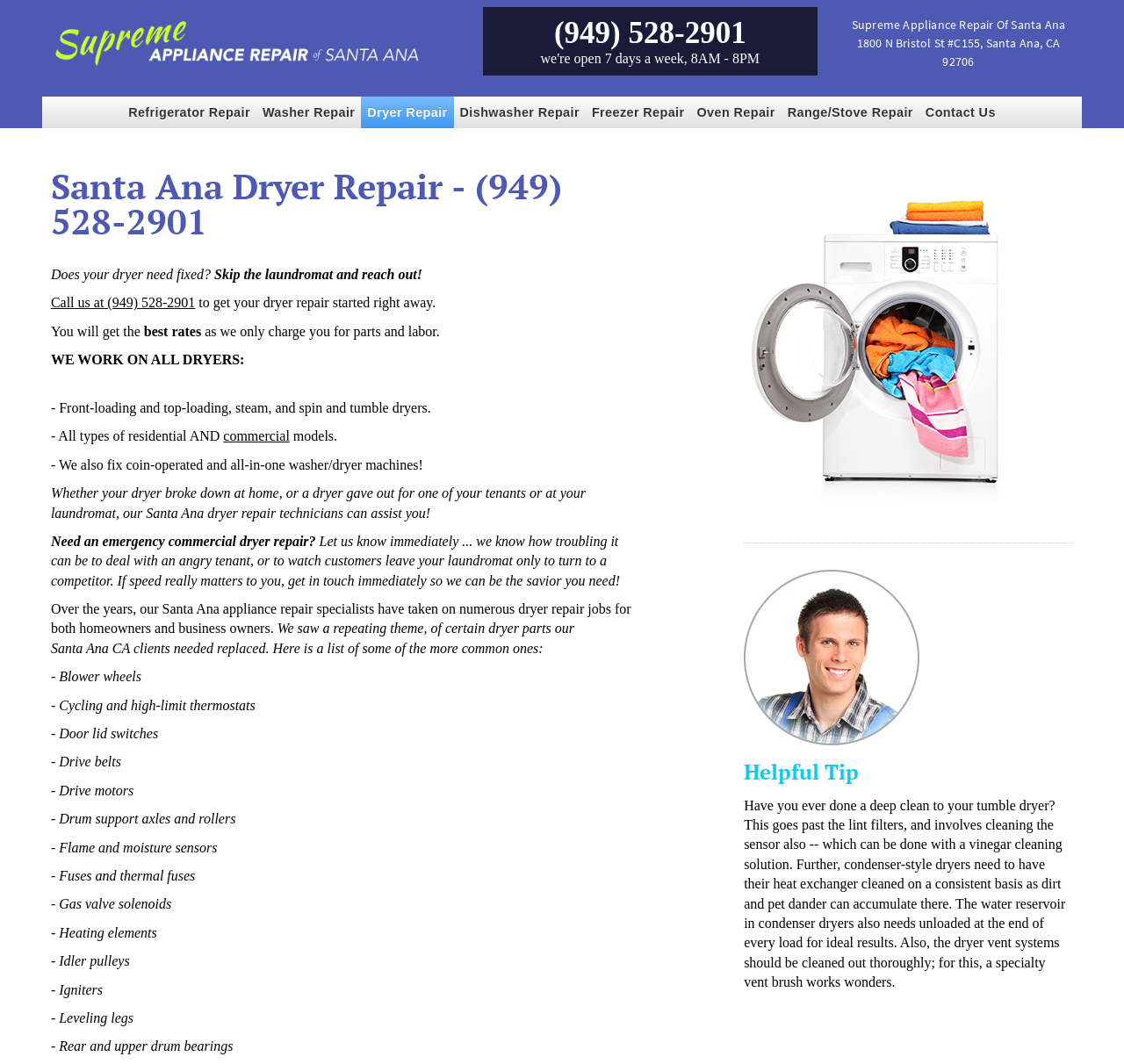Produce an extensive caption that describes everything on the webpage.

This webpage is about Supreme Appliance Repair Of Santa Ana, a dryer repair service in Santa Ana, CA. At the top of the page, there is a link to the company's name, along with an image and a phone number, (949) 528-2901. Below this, there are several links to different appliance repair services, including refrigerator, washer, dryer, dishwasher, freezer, oven, and range/stove repair, as well as a contact us link.

The main content of the page is divided into sections. The first section has a heading "Santa Ana Dryer Repair - (949) 528-2901" and provides information about the dryer repair service. There are several paragraphs of text that explain the benefits of using the service, including the best rates and the ability to work on all types of dryers.

Below this section, there is a list of common dryer parts that the company's technicians have replaced in the past, including blower wheels, thermostats, door lid switches, and more.

Further down the page, there is an image with a heading "Santa Ana dryer repair service" and a separator line. Below this, there is an image with a heading "Helpful Tip" and a paragraph of text that provides advice on how to deep clean a tumble dryer.

Throughout the page, there are several static text elements that provide additional information about the company and its services. The overall layout of the page is organized and easy to navigate, with clear headings and concise text.